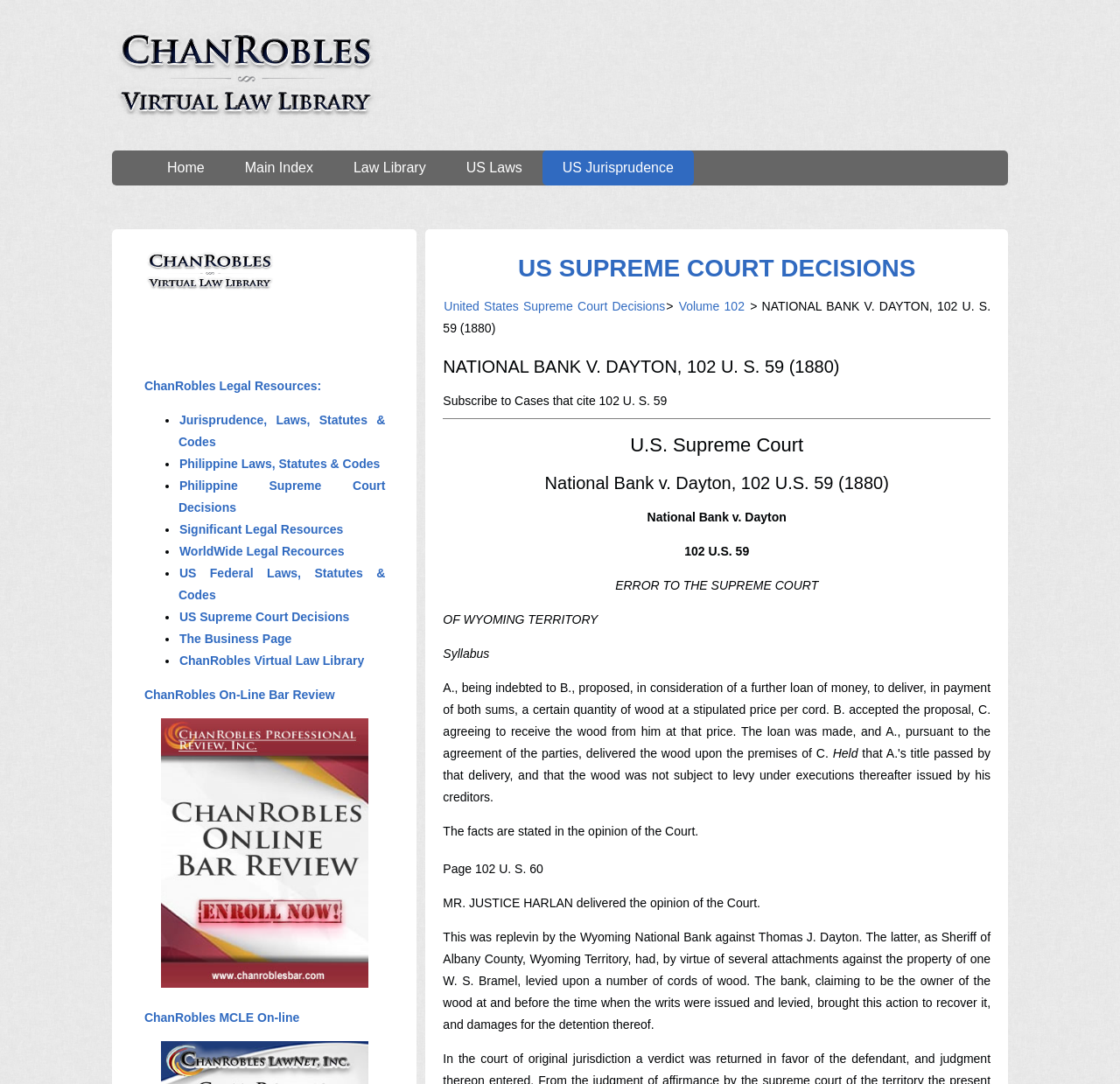Based on the provided description, "Home", find the bounding box of the corresponding UI element in the screenshot.

[0.131, 0.139, 0.201, 0.171]